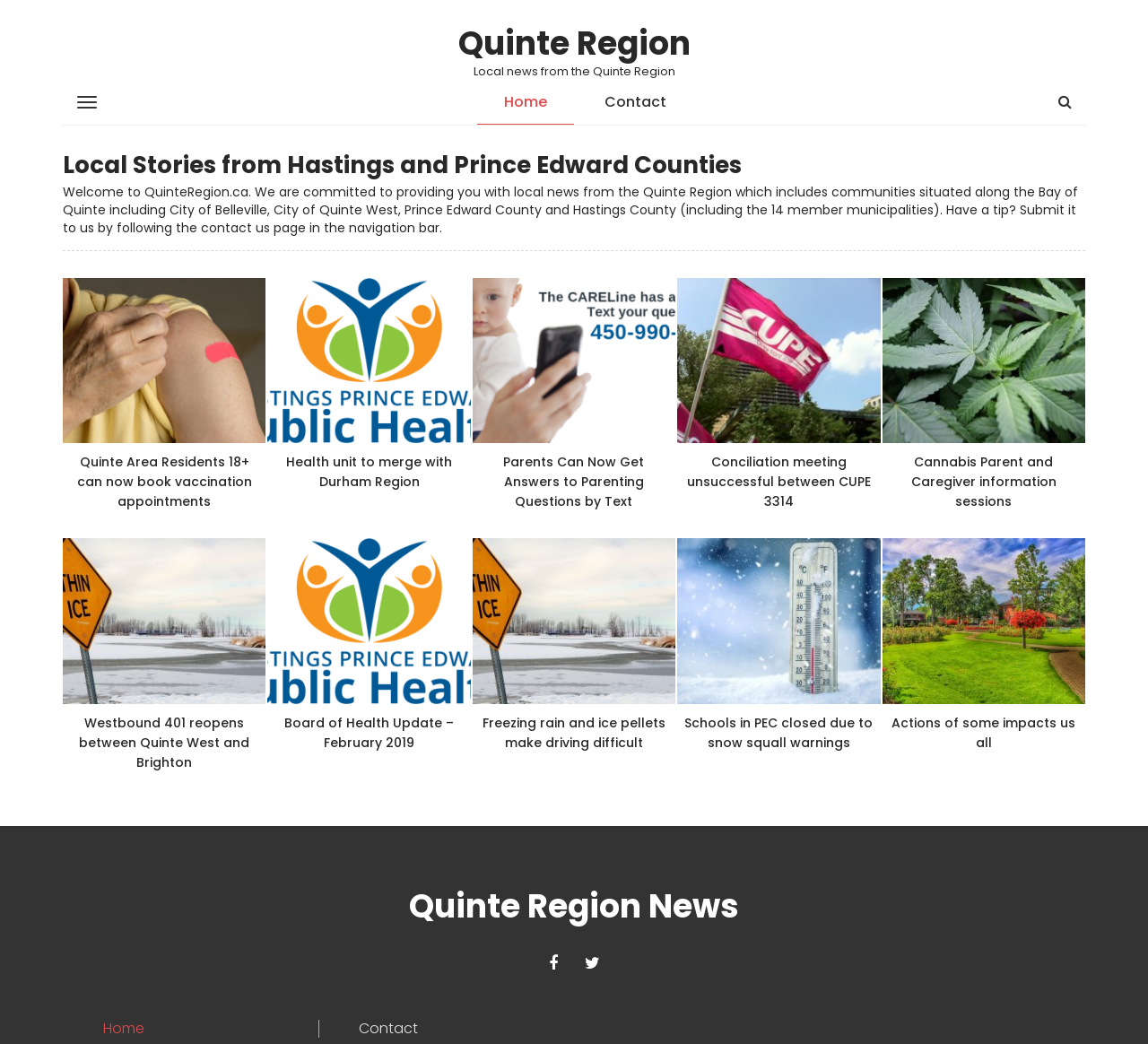Identify the bounding box coordinates of the clickable section necessary to follow the following instruction: "Read the 'Quinte Area Residents 18+ can now book vaccination appointments' news". The coordinates should be presented as four float numbers from 0 to 1, i.e., [left, top, right, bottom].

[0.055, 0.266, 0.232, 0.49]